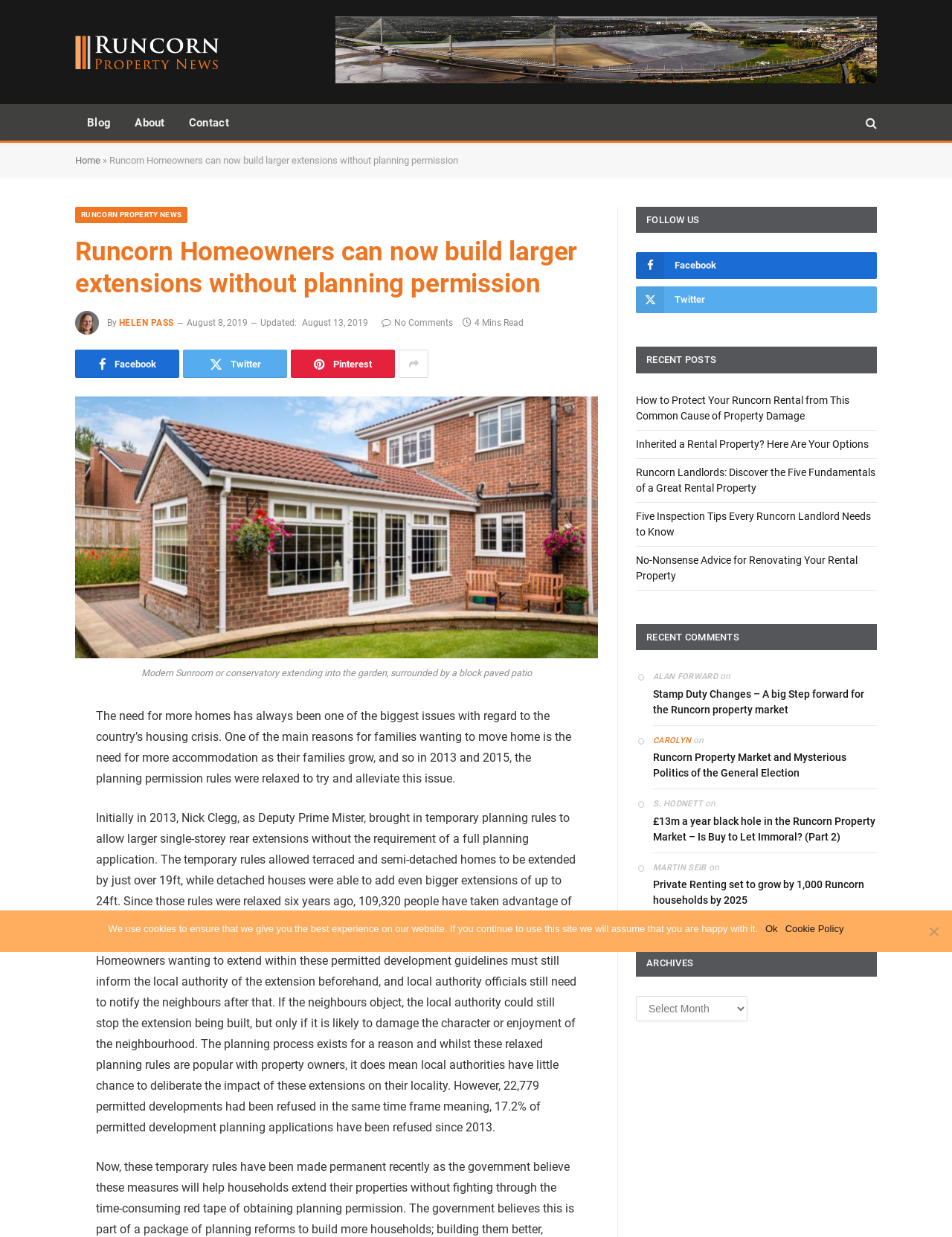What is the name of the author of the current article?
Using the image as a reference, answer the question with a short word or phrase.

Helen Pass